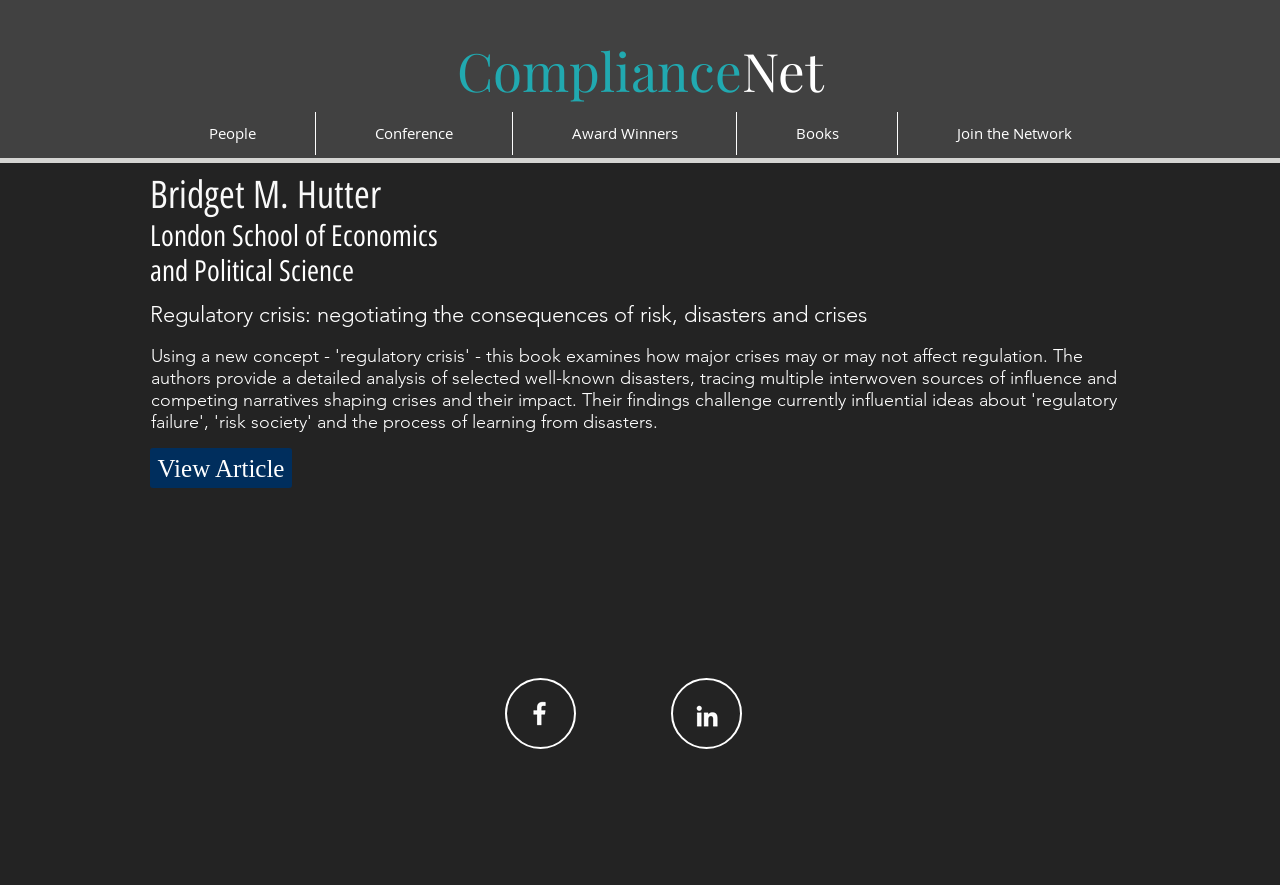Using the provided element description: "Conference", determine the bounding box coordinates of the corresponding UI element in the screenshot.

[0.246, 0.127, 0.4, 0.175]